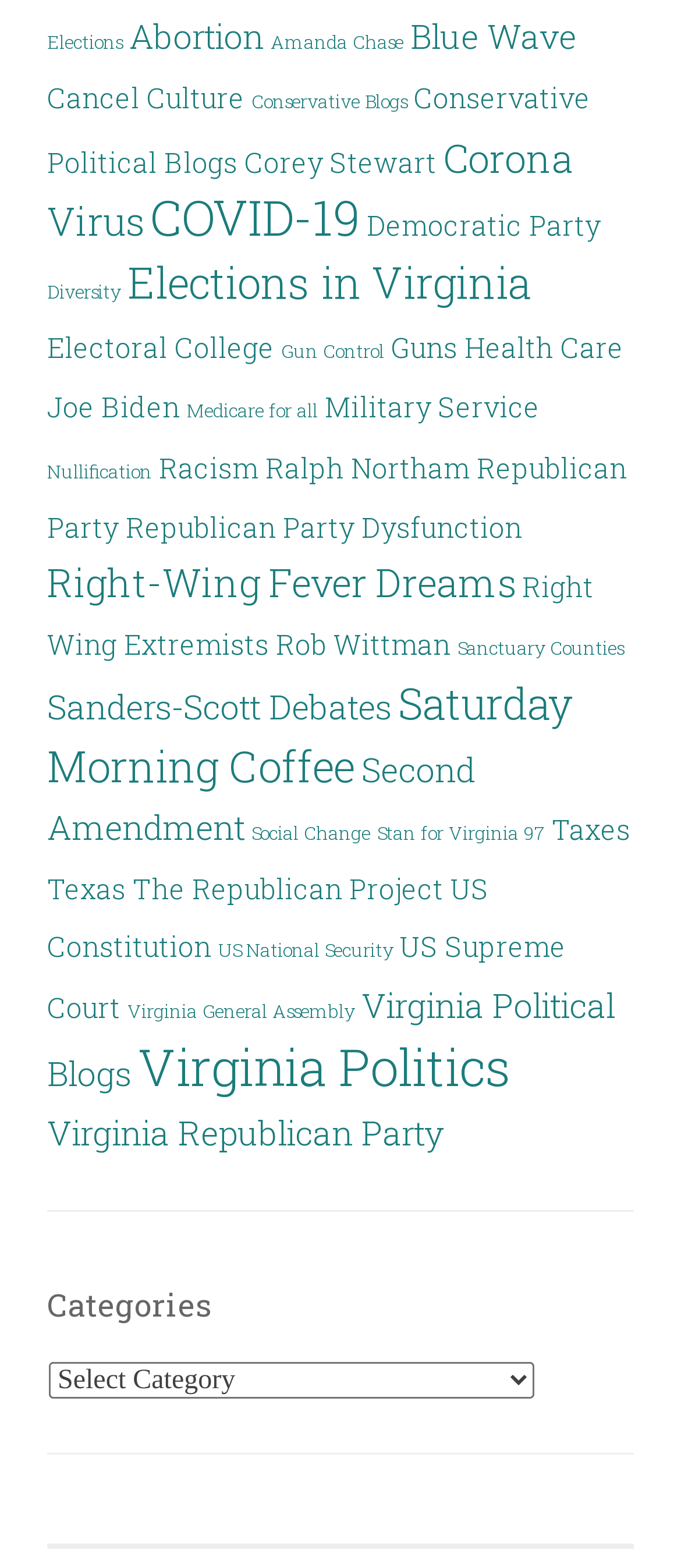How many categories have only one item?
Look at the image and respond with a one-word or short-phrase answer.

6